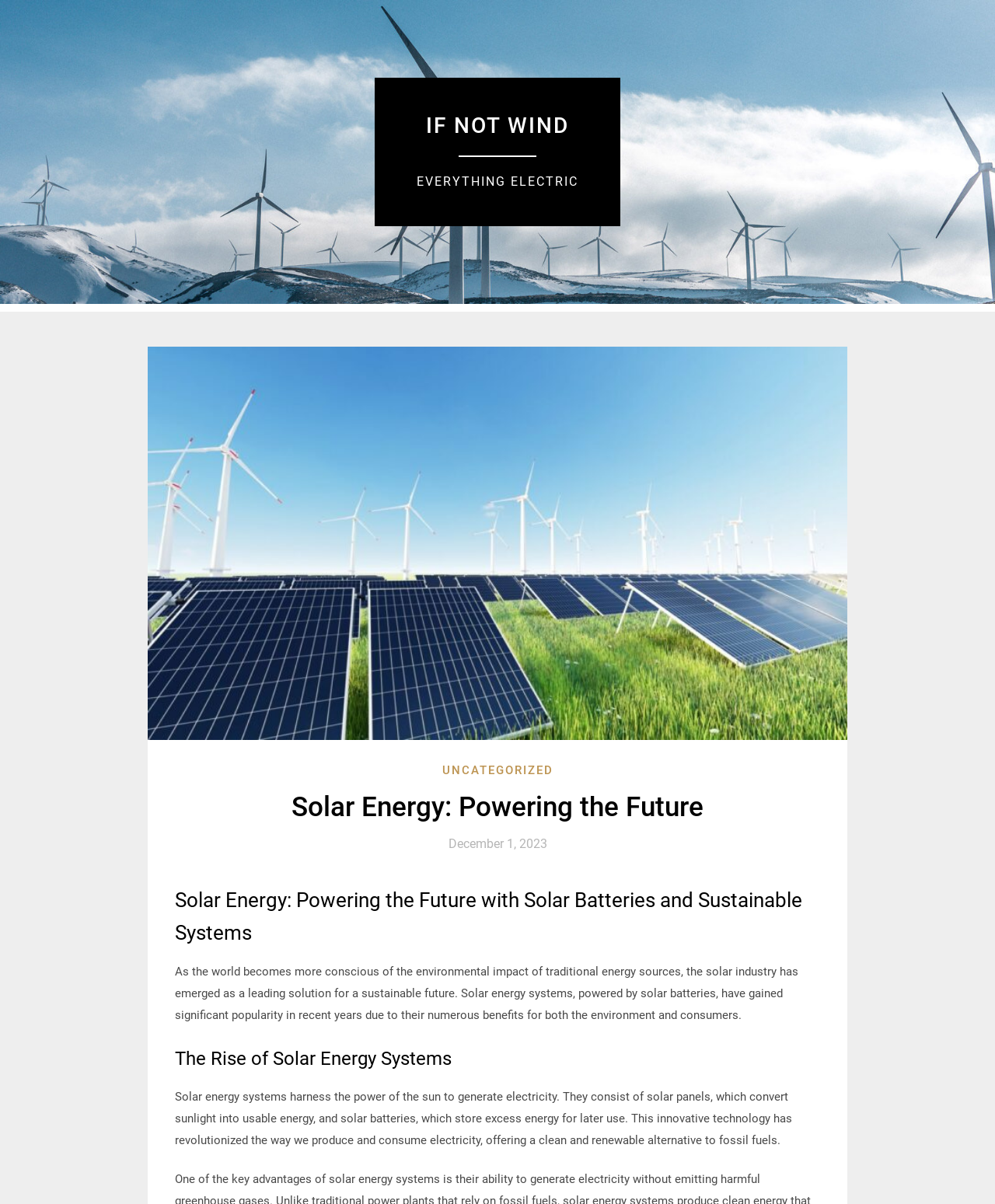Using the webpage screenshot and the element description name="EMAIL" placeholder="Type your email...", determine the bounding box coordinates. Specify the coordinates in the format (top-left x, top-left y, bottom-right x, bottom-right y) with values ranging from 0 to 1.

None